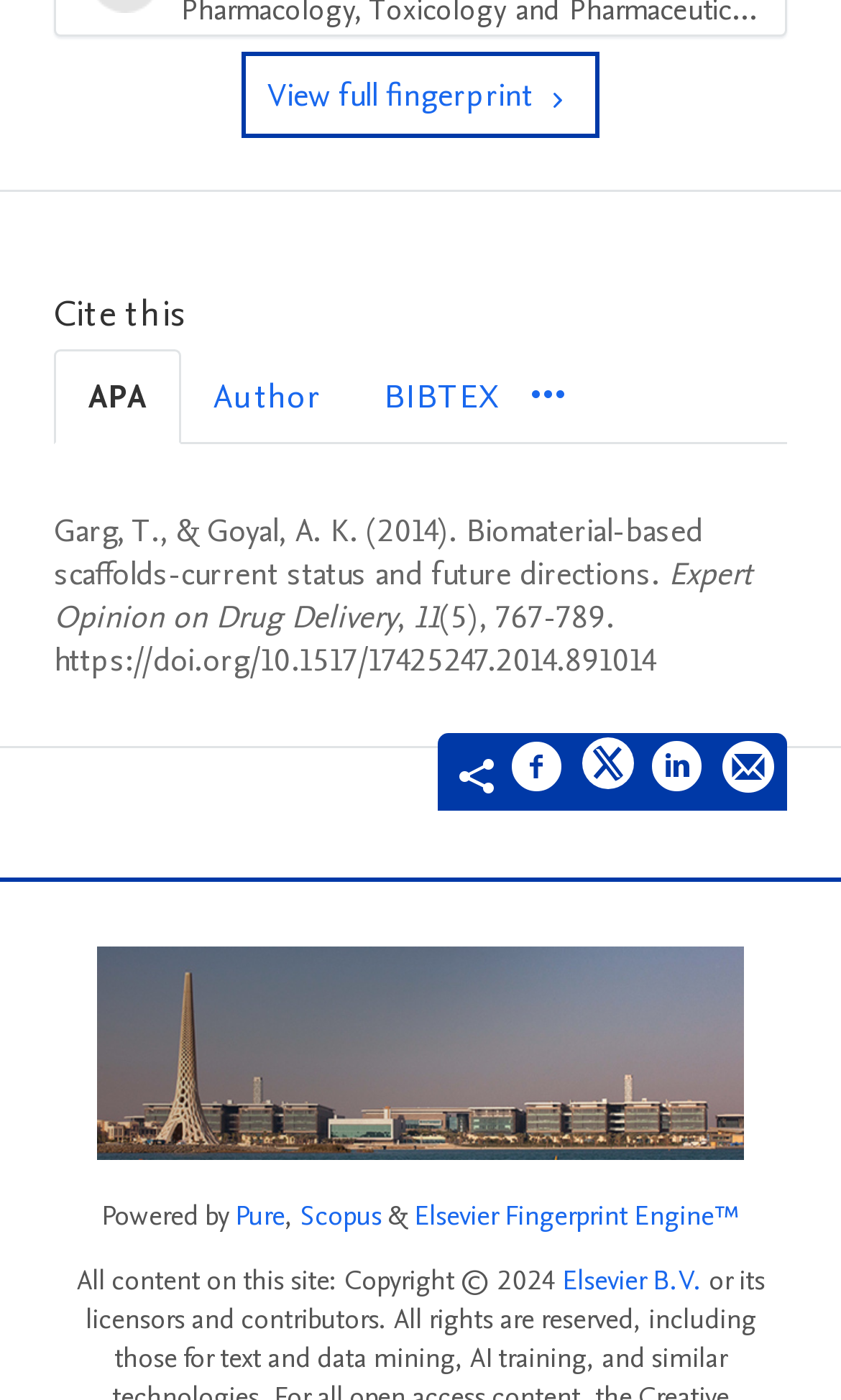What is the journal title of the cited article?
Provide a thorough and detailed answer to the question.

The journal title of the cited article can be determined by looking at the StaticText 'Expert Opinion on Drug Delivery' within the tabpanel 'APA'.